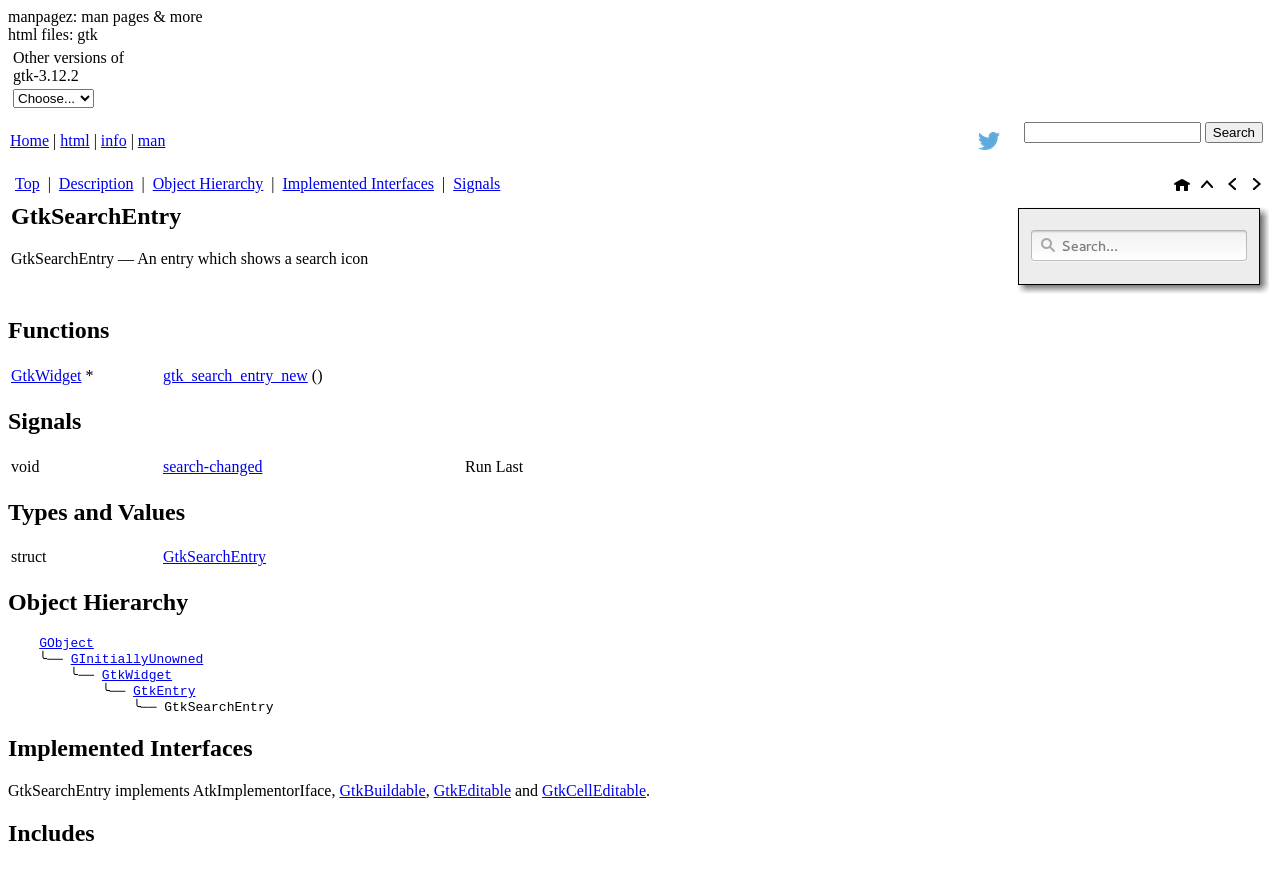Please determine the bounding box coordinates of the section I need to click to accomplish this instruction: "Search for something".

[0.8, 0.14, 0.938, 0.165]